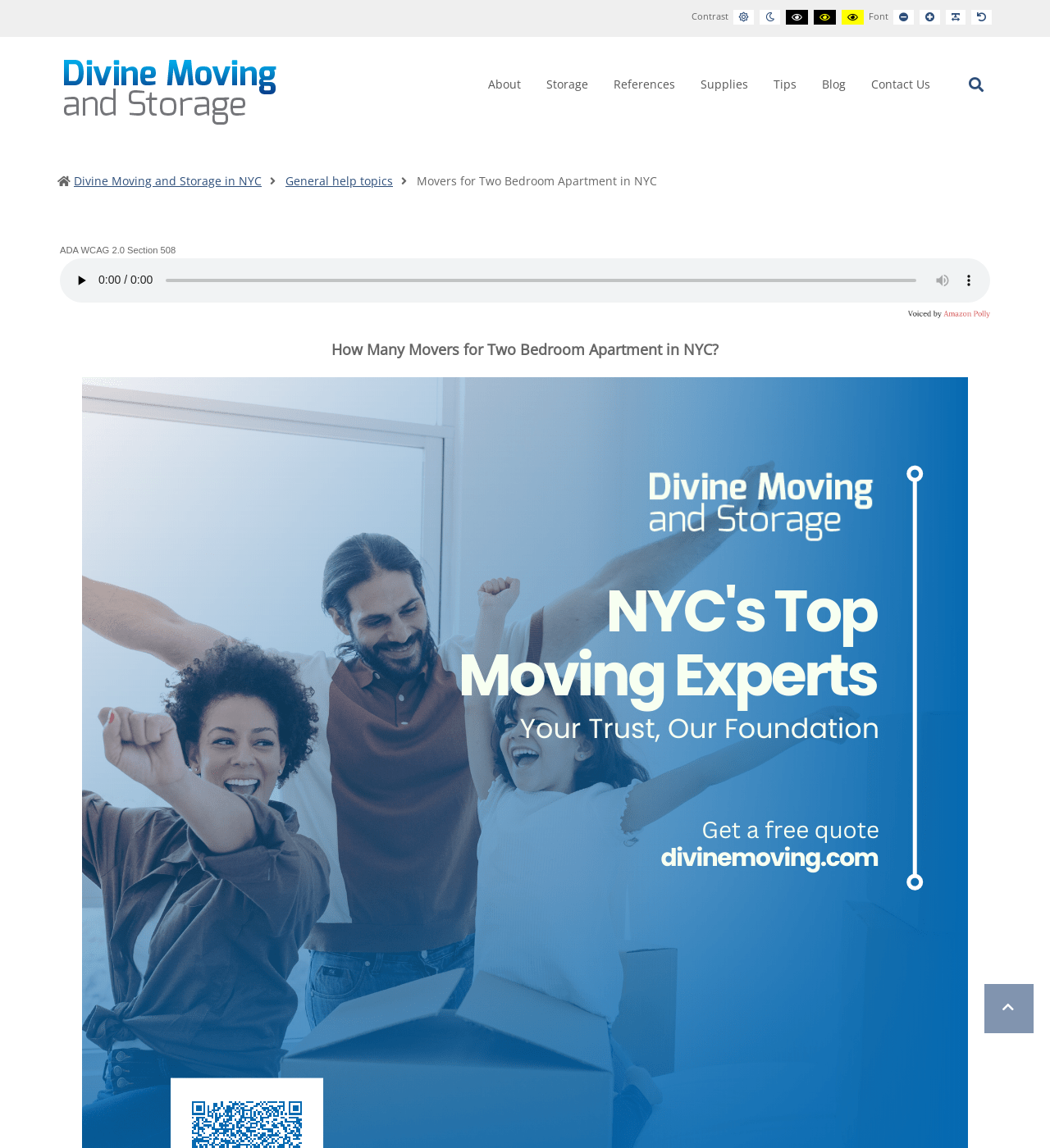Find the bounding box coordinates of the element's region that should be clicked in order to follow the given instruction: "Visit the about page". The coordinates should consist of four float numbers between 0 and 1, i.e., [left, top, right, bottom].

[0.453, 0.032, 0.508, 0.114]